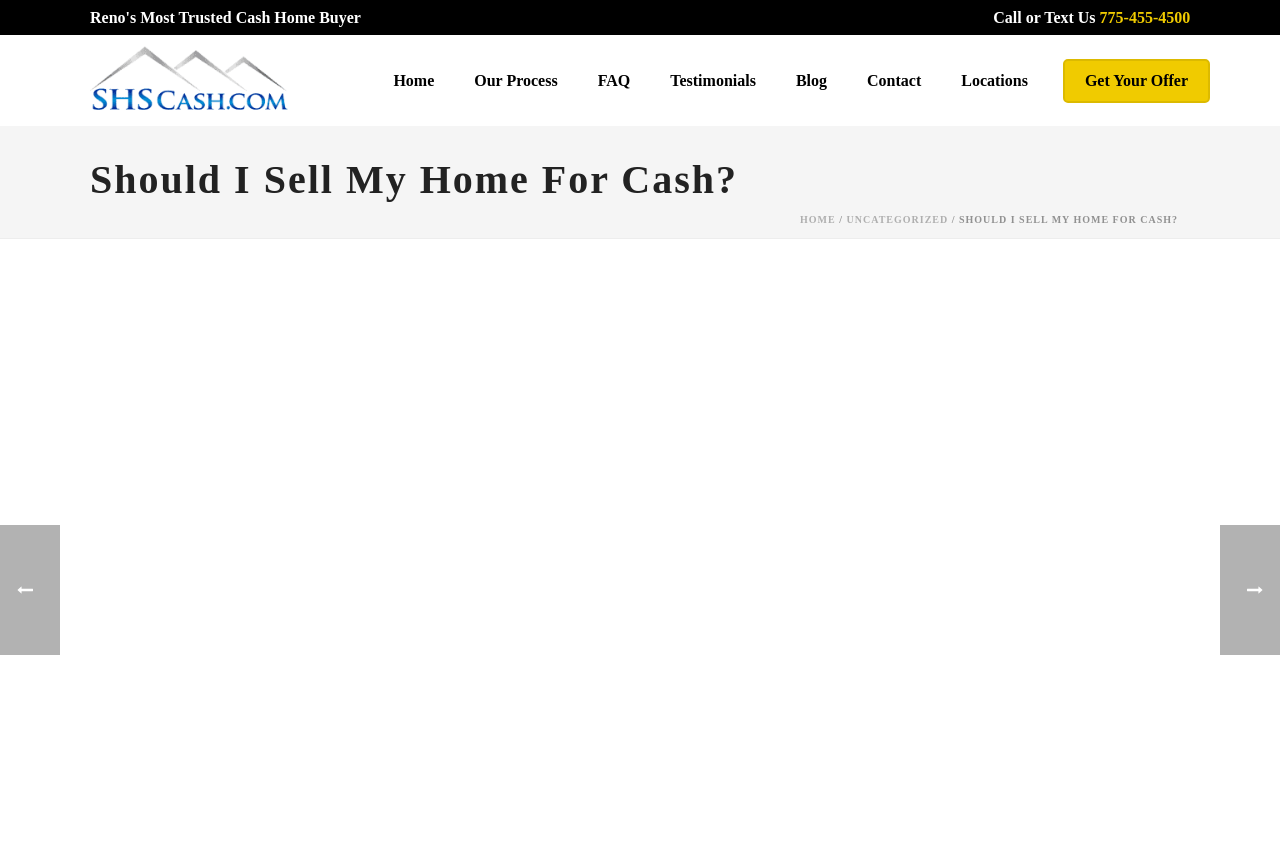Locate the bounding box of the UI element described by: "Home" in the given webpage screenshot.

[0.292, 0.081, 0.355, 0.11]